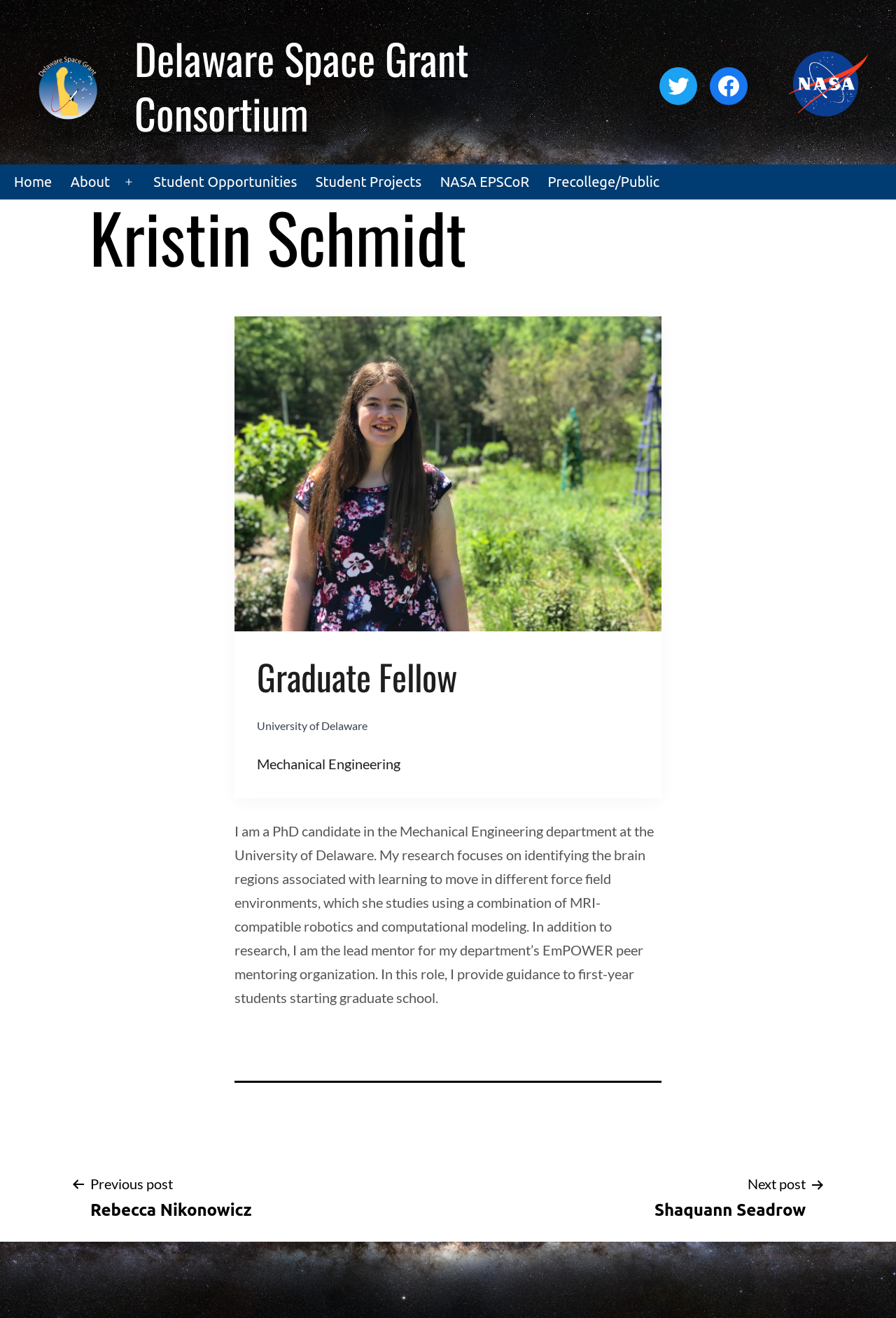Identify the coordinates of the bounding box for the element described below: "Open menu". Return the coordinates as four float numbers between 0 and 1: [left, top, right, bottom].

[0.127, 0.125, 0.161, 0.152]